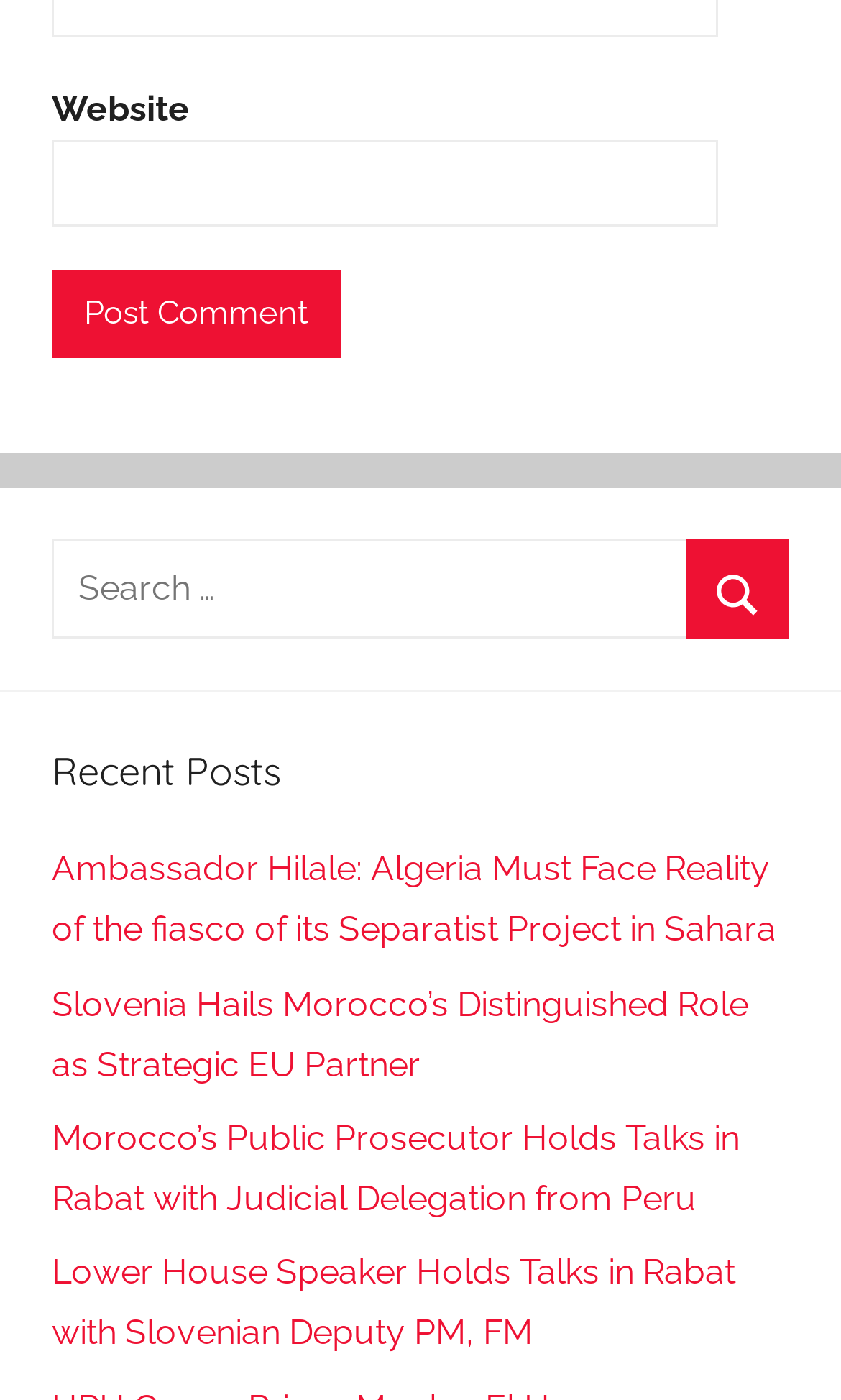Answer in one word or a short phrase: 
How many links are listed under 'Recent Posts'?

4